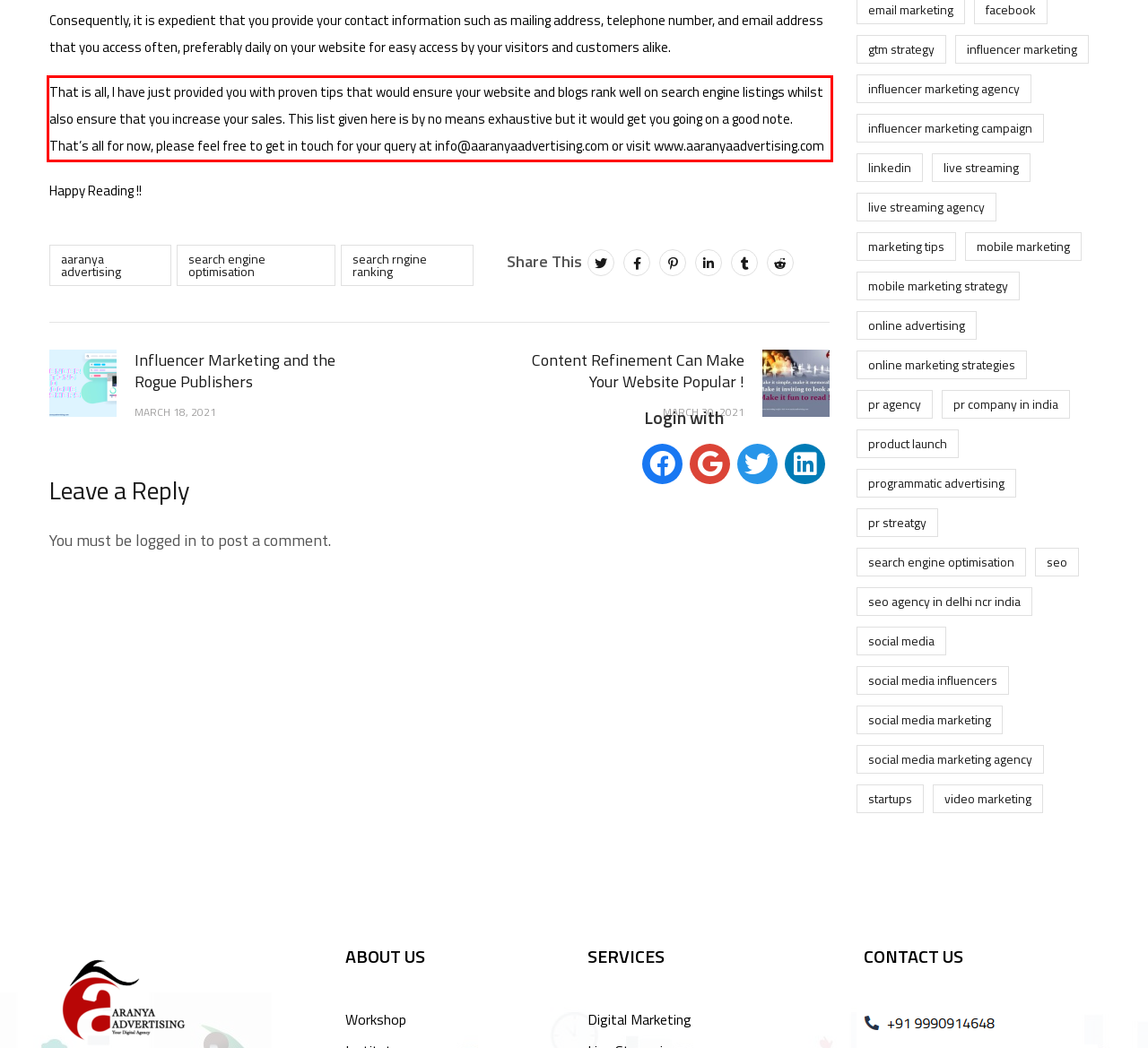Analyze the webpage screenshot and use OCR to recognize the text content in the red bounding box.

That is all, I have just provided you with proven tips that would ensure your website and blogs rank well on search engine listings whilst also ensure that you increase your sales. This list given here is by no means exhaustive but it would get you going on a good note. That’s all for now, please feel free to get in touch for your query at info@aaranyaadvertising.com or visit www.aaranyaadvertising.com